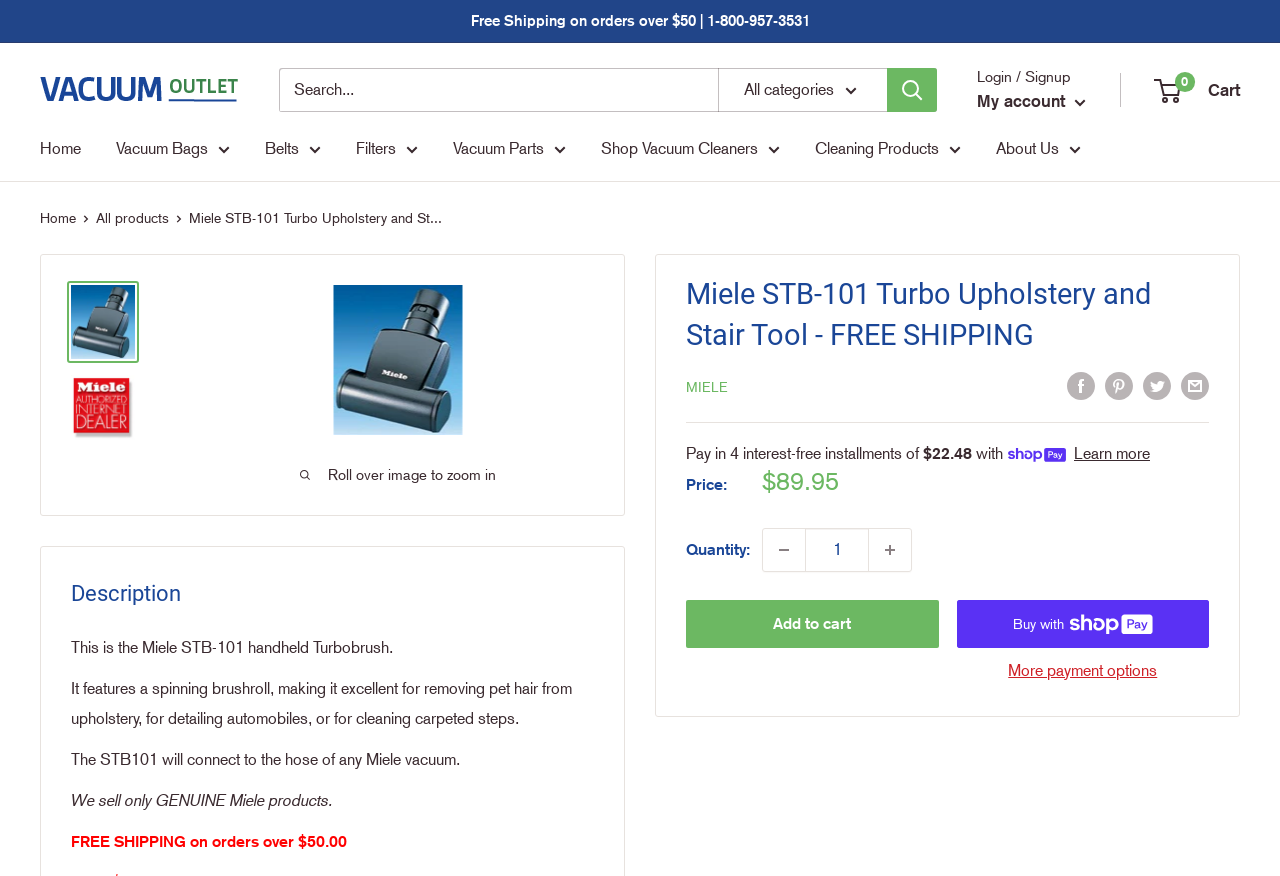Please specify the bounding box coordinates of the region to click in order to perform the following instruction: "View cart".

[0.903, 0.085, 0.969, 0.121]